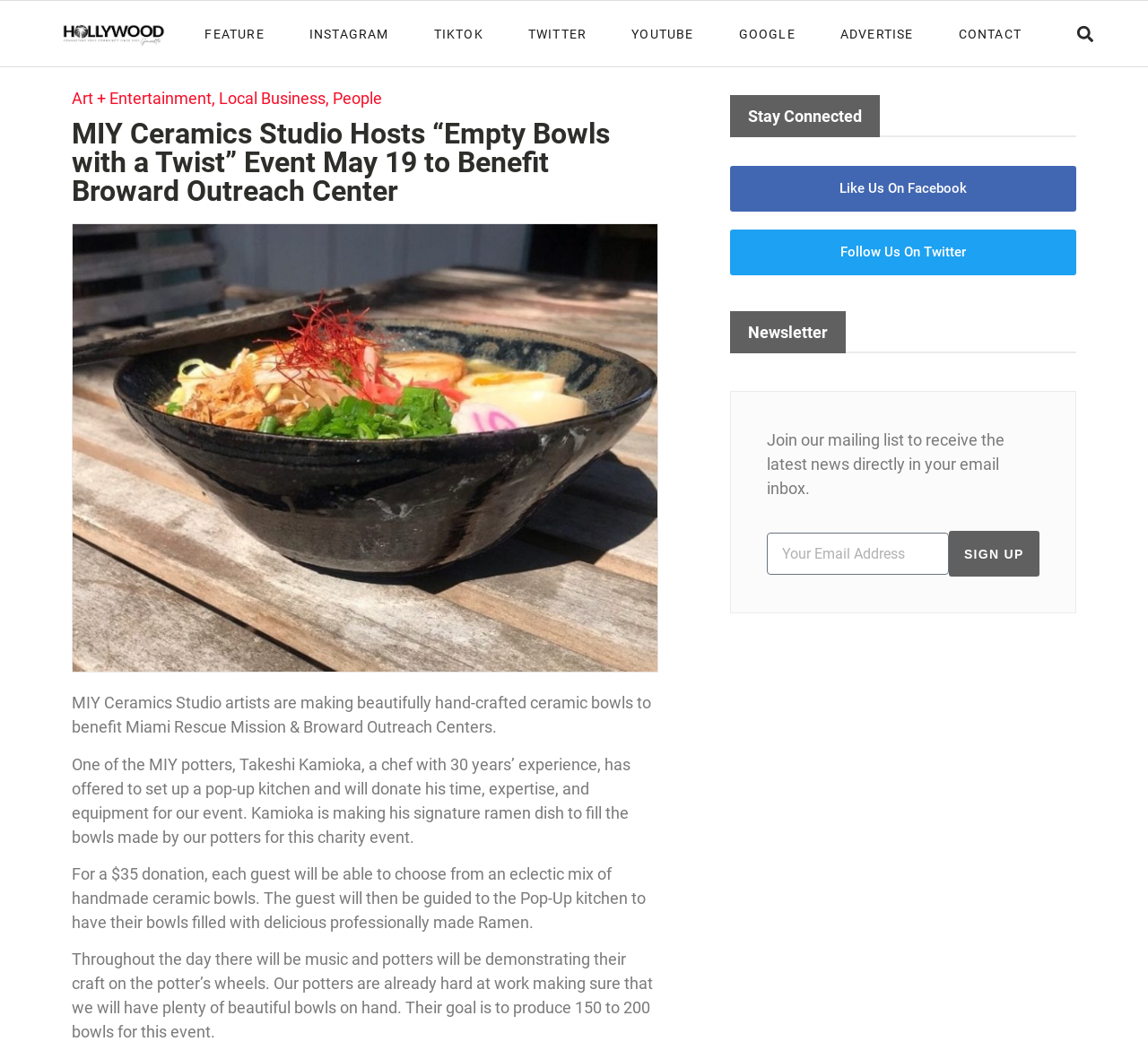Find the bounding box coordinates for the element that must be clicked to complete the instruction: "Search for something". The coordinates should be four float numbers between 0 and 1, indicated as [left, top, right, bottom].

[0.932, 0.018, 0.958, 0.046]